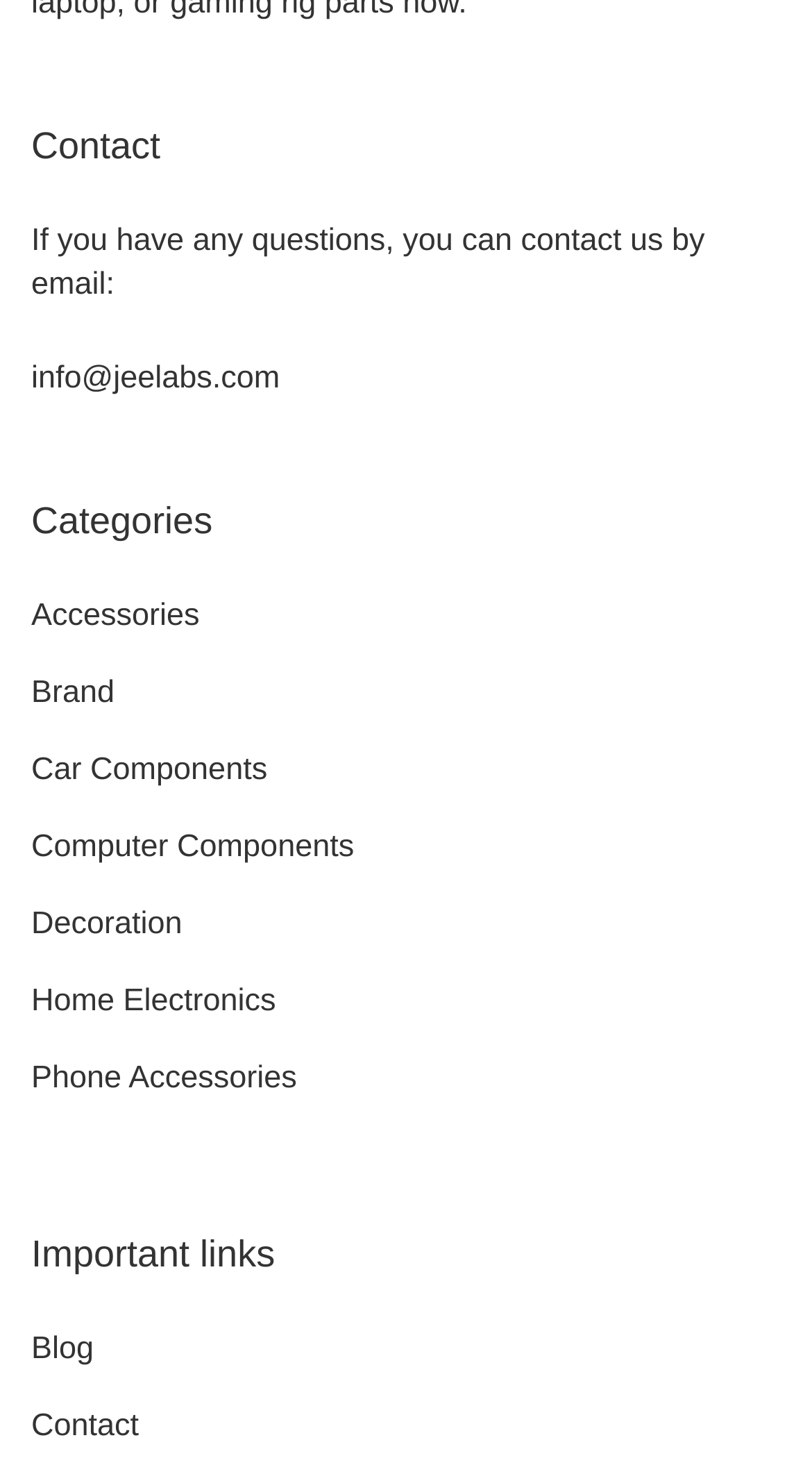Please provide a brief answer to the question using only one word or phrase: 
How many 'Important links' are listed?

2